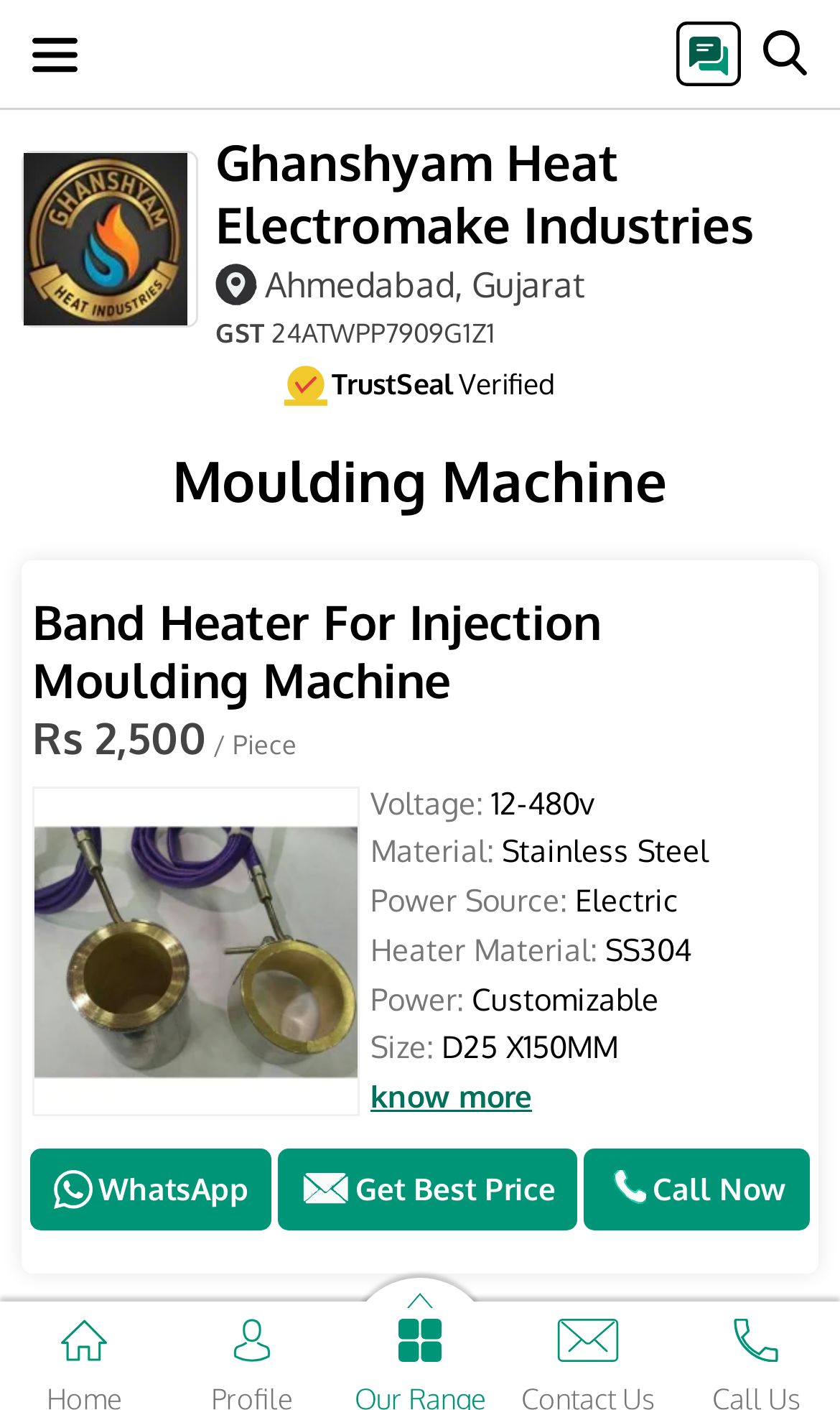Identify and provide the bounding box for the element described by: "Explore More Categories".

[0.0, 0.937, 0.769, 0.99]